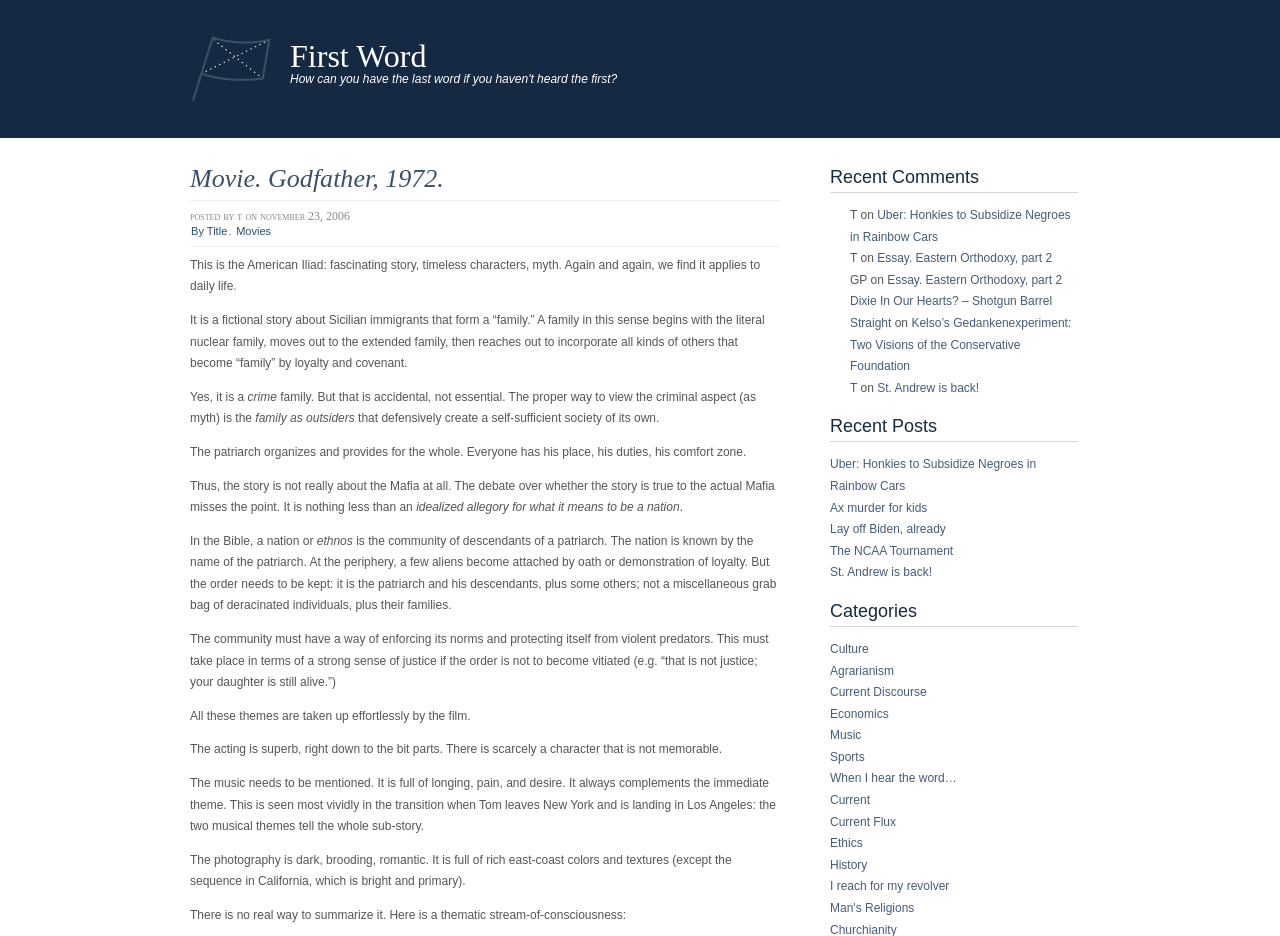Identify the coordinates of the bounding box for the element that must be clicked to accomplish the instruction: "View the 'Recent Comments' section".

[0.648, 0.179, 0.842, 0.206]